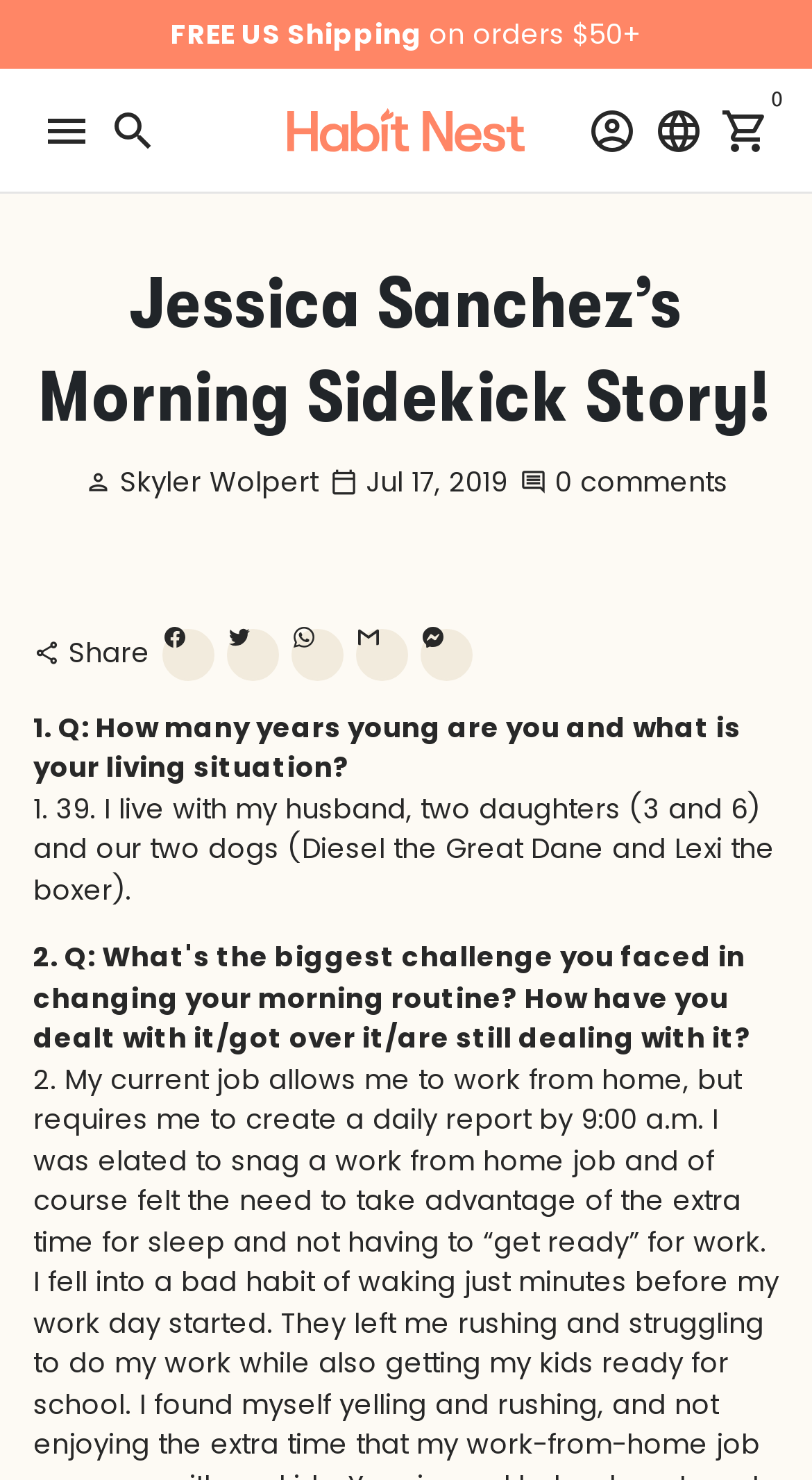Identify the bounding box coordinates for the element you need to click to achieve the following task: "Click on the 'Menu' link". The coordinates must be four float values ranging from 0 to 1, formatted as [left, top, right, bottom].

[0.041, 0.065, 0.123, 0.11]